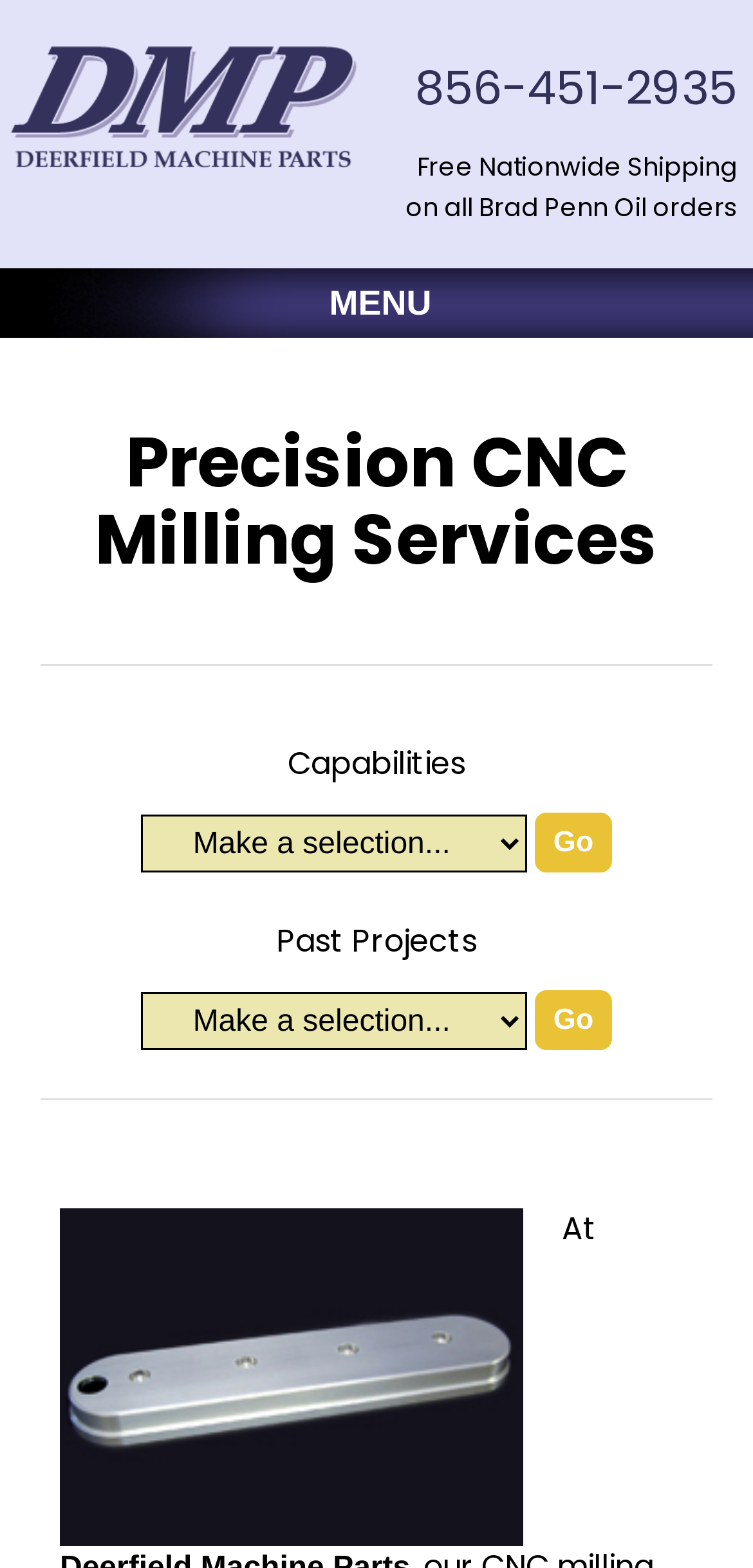Give a one-word or phrase response to the following question: What is the service offered by Deerfield Machine Parts?

Precision CNC Milling